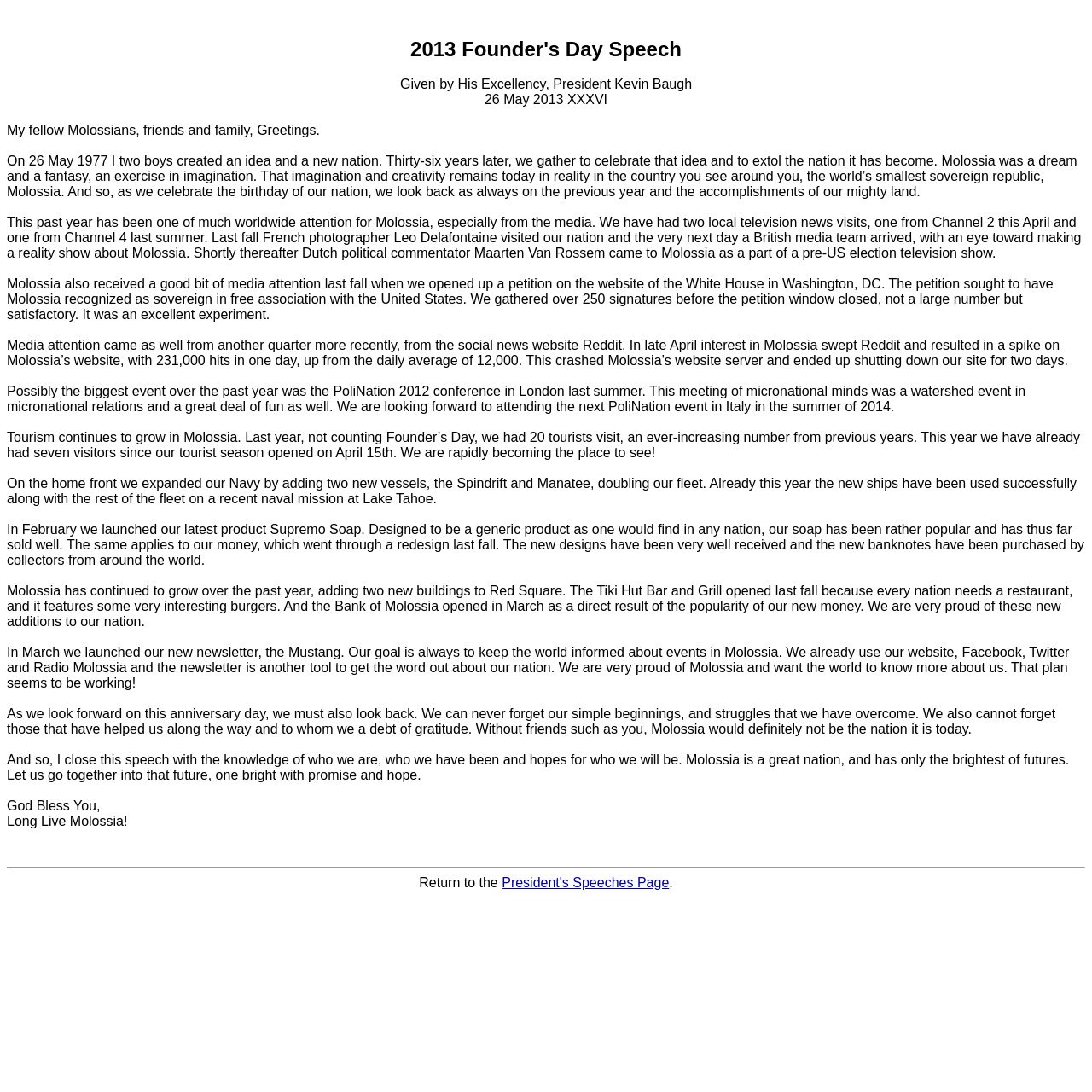Explain the features and main sections of the webpage comprehensively.

The webpage is a transcript of the 2013 Founder's Day Speech by His Excellency, President Kevin Baugh. At the top of the page, there is a title "2013 Founder's Day Speech" followed by the speaker's name and the date "26 May 2013 XXXVI". 

Below the title, the speech begins with a greeting to the audience, followed by a reflection on the history of Molossia, a micronation. The speech highlights the nation's achievements over the past year, including media attention from local television news, French and British media, and social news website Reddit. 

The speech also mentions Molossia's participation in the PoliNation 2012 conference in London, the growth of tourism, and the expansion of the Navy with two new vessels. Additionally, it touches on the launch of new products, such as Supremo Soap, and the redesign of the nation's money. 

The page also features a section about new buildings in Red Square, including the Tiki Hut Bar and Grill and the Bank of Molossia. Furthermore, it mentions the launch of a new newsletter, the Mustang, and expresses gratitude to friends and supporters of Molossia. 

The speech concludes with a message of hope and promise for the future of Molossia. At the bottom of the page, there is a separator line, followed by a link to the President's Speeches Page.